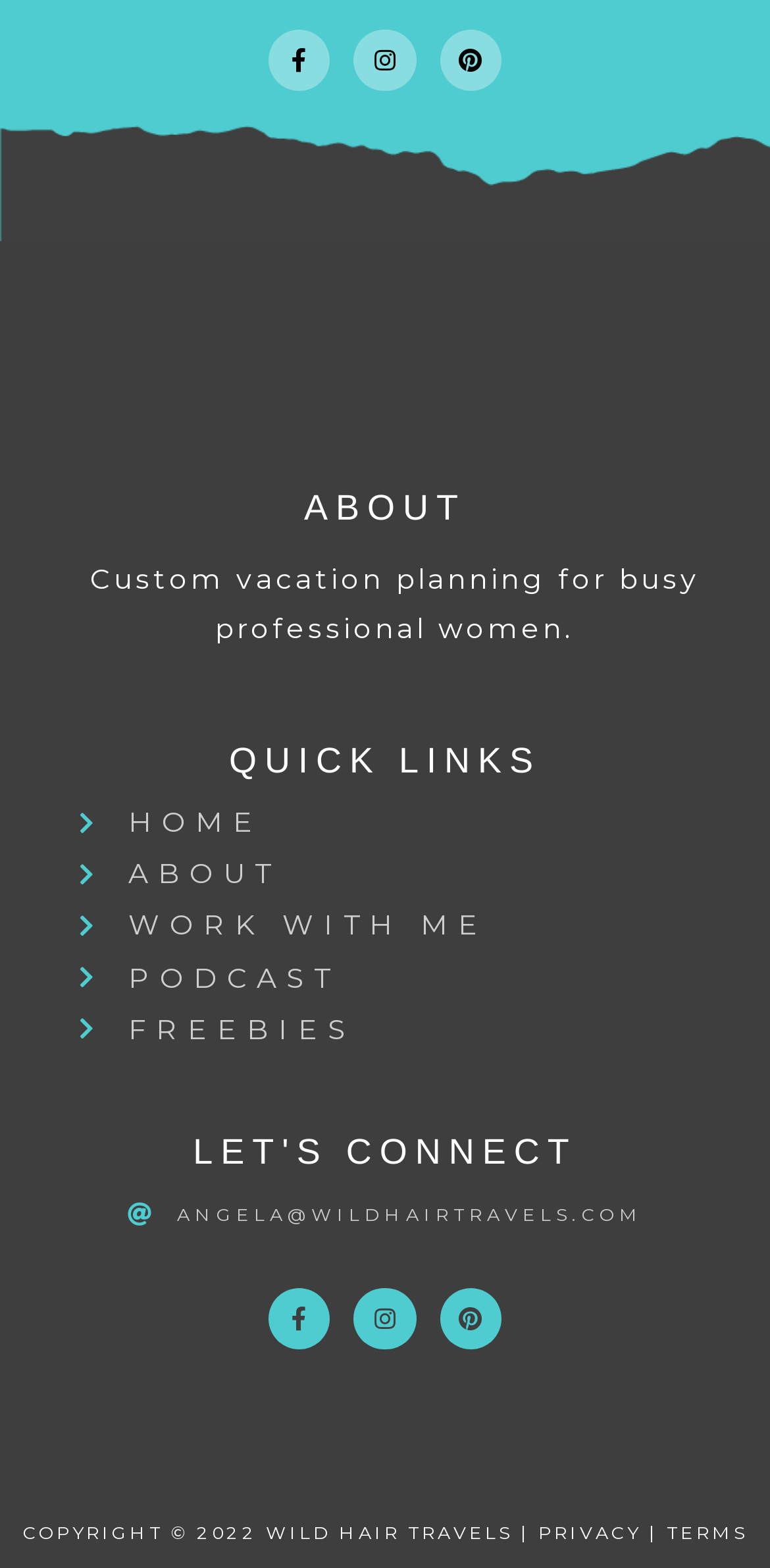Provide your answer to the question using just one word or phrase: What is the website's main purpose?

Custom vacation planning